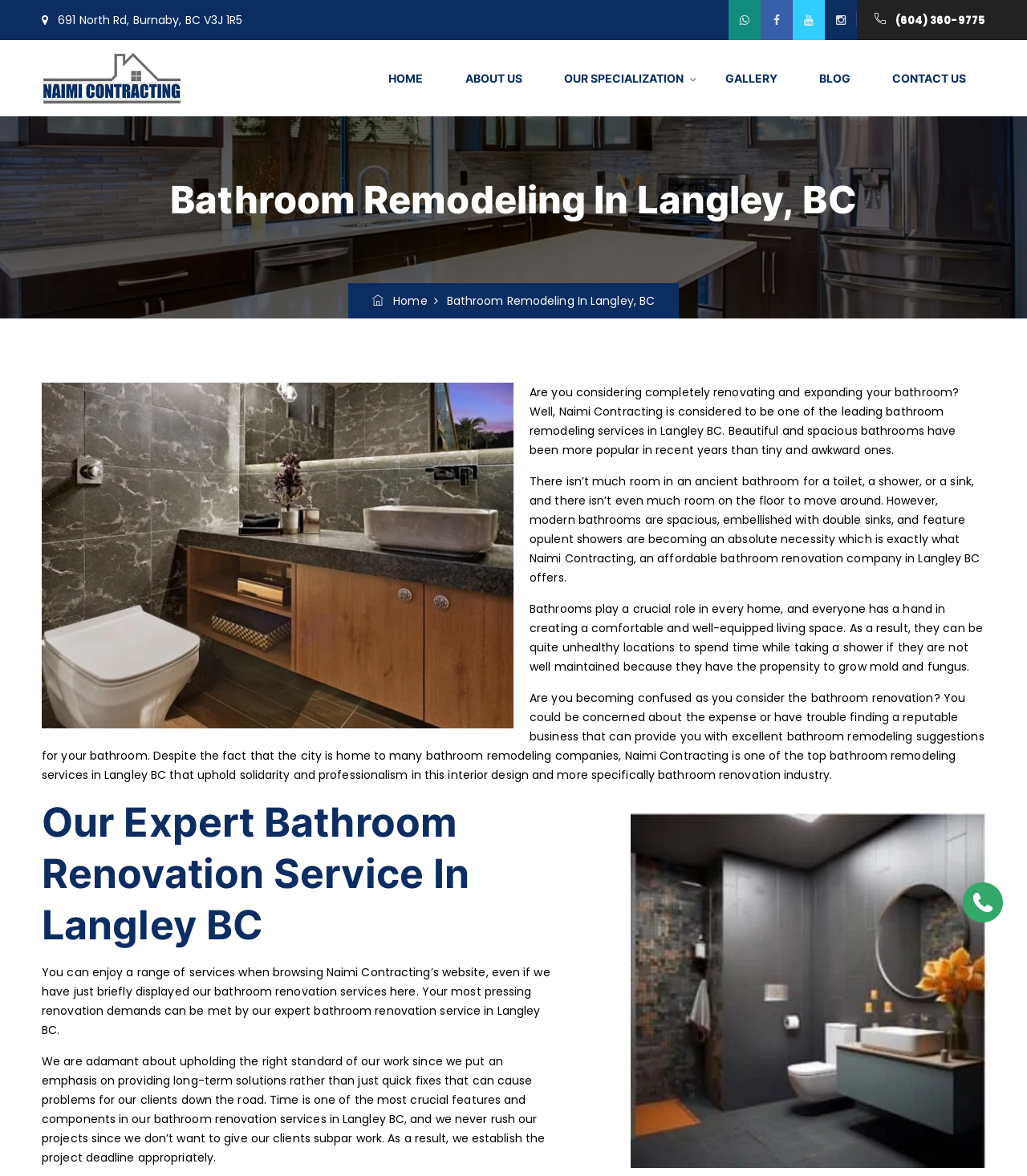Determine the bounding box coordinates for the element that should be clicked to follow this instruction: "Click the 'CONTACT US' link". The coordinates should be given as four float numbers between 0 and 1, in the format [left, top, right, bottom].

[0.85, 0.034, 0.959, 0.099]